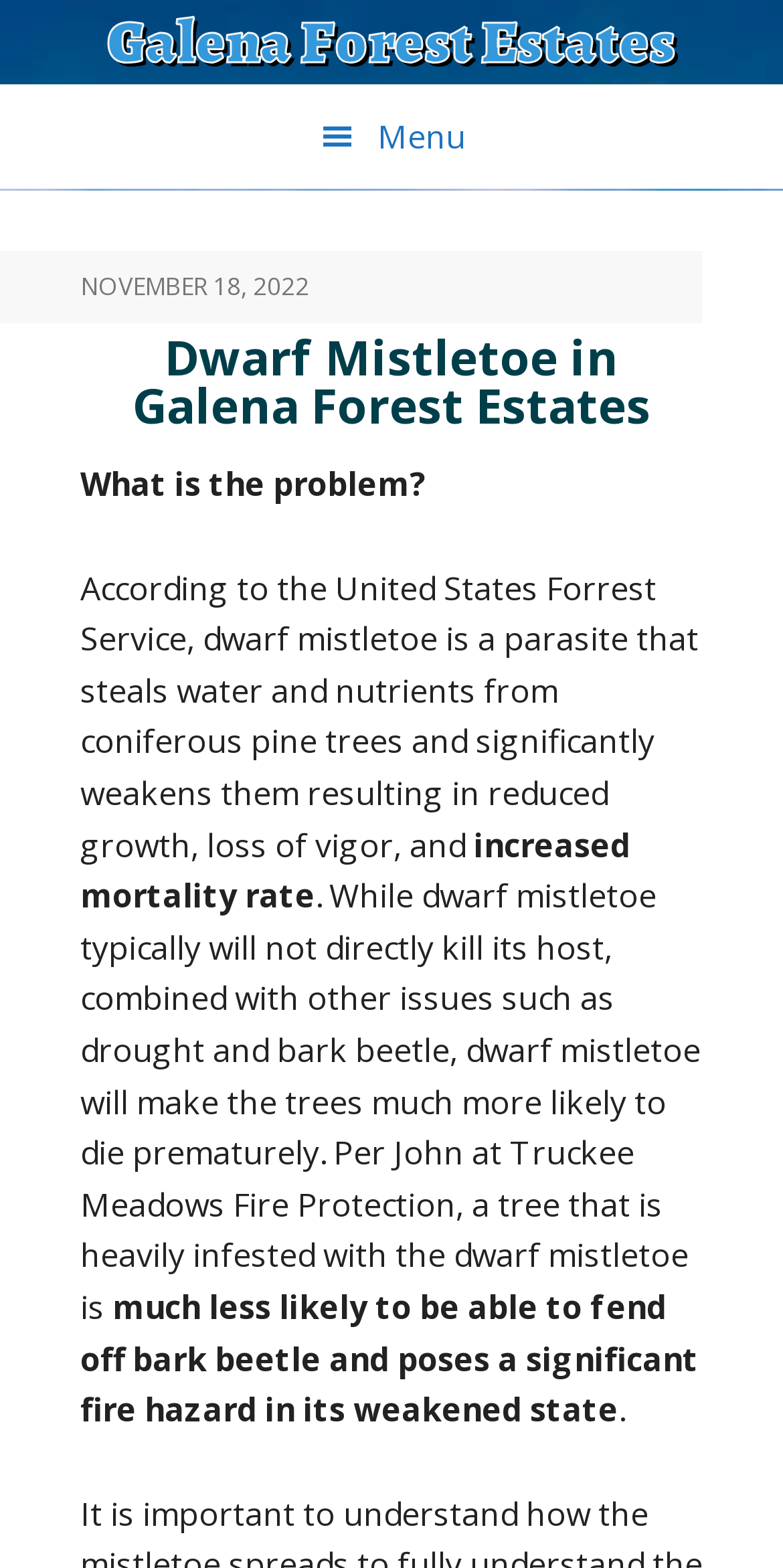Provide your answer in one word or a succinct phrase for the question: 
What is the effect of Dwarf Mistletoe on its host tree?

Weakened state